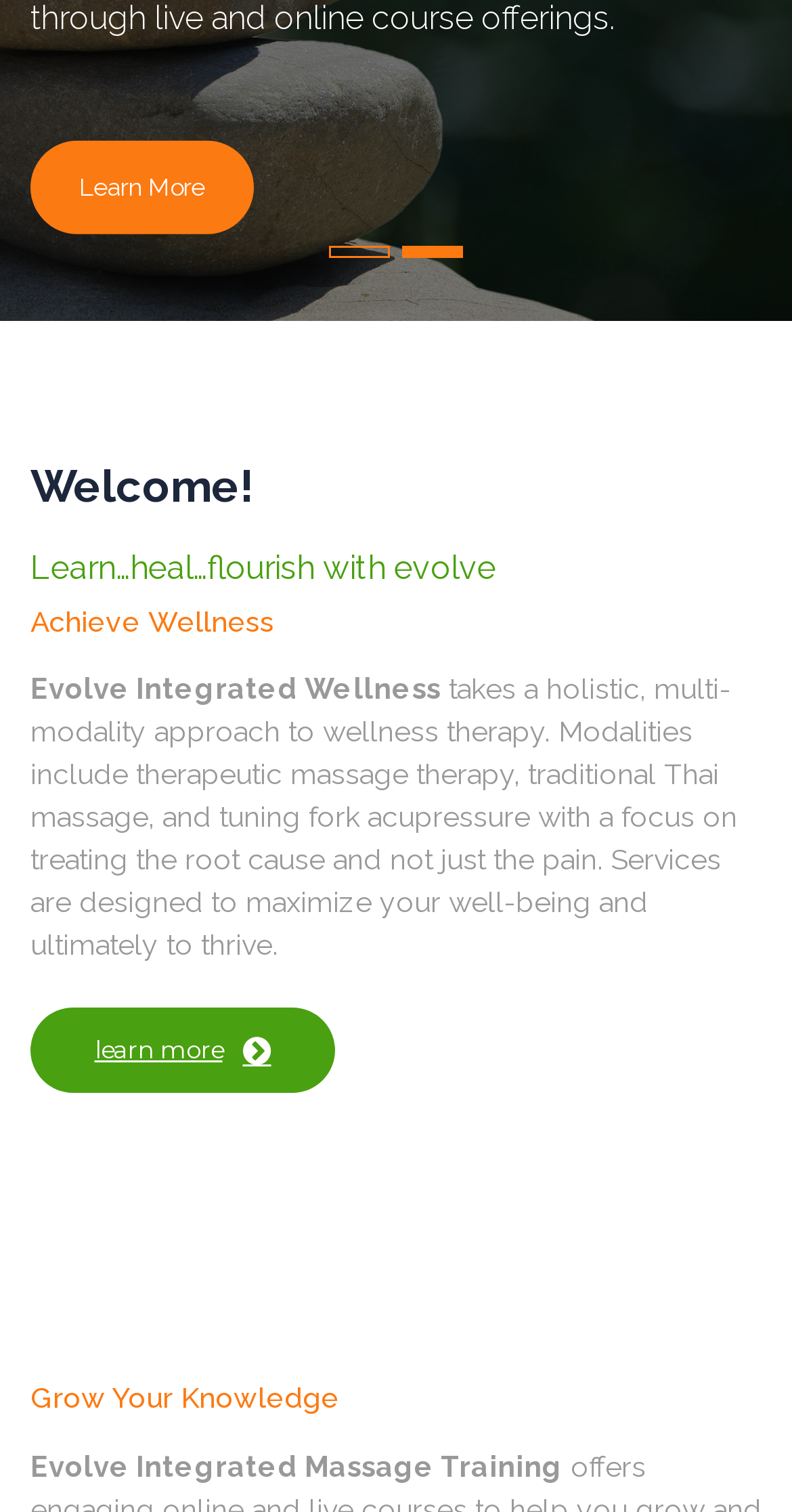Using the format (top-left x, top-left y, bottom-right x, bottom-right y), and given the element description, identify the bounding box coordinates within the screenshot: 1

[0.415, 0.163, 0.492, 0.171]